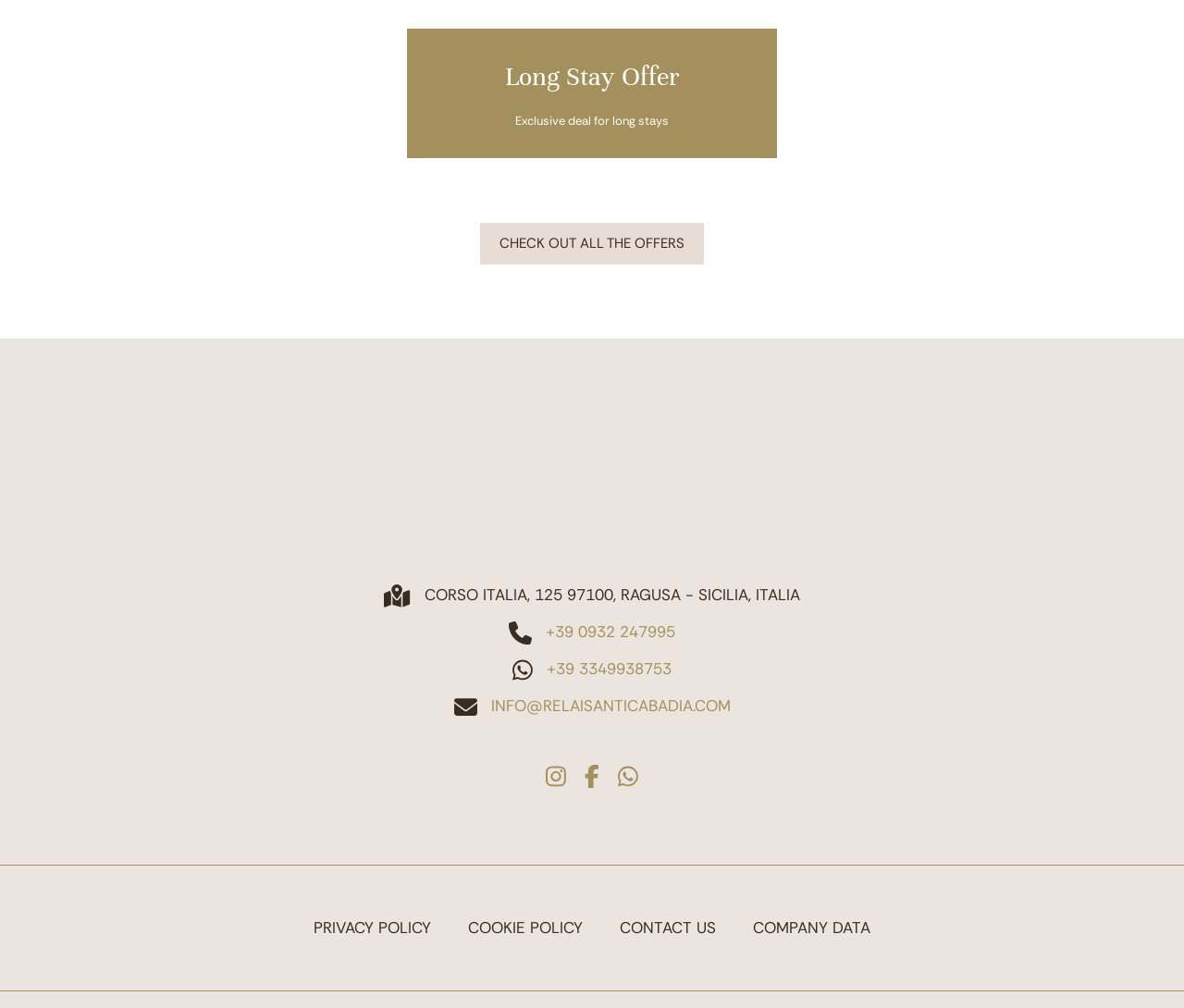What is the email address of the hotel?
Please look at the screenshot and answer using one word or phrase.

INFO@RELAISANTICABADIA.COM